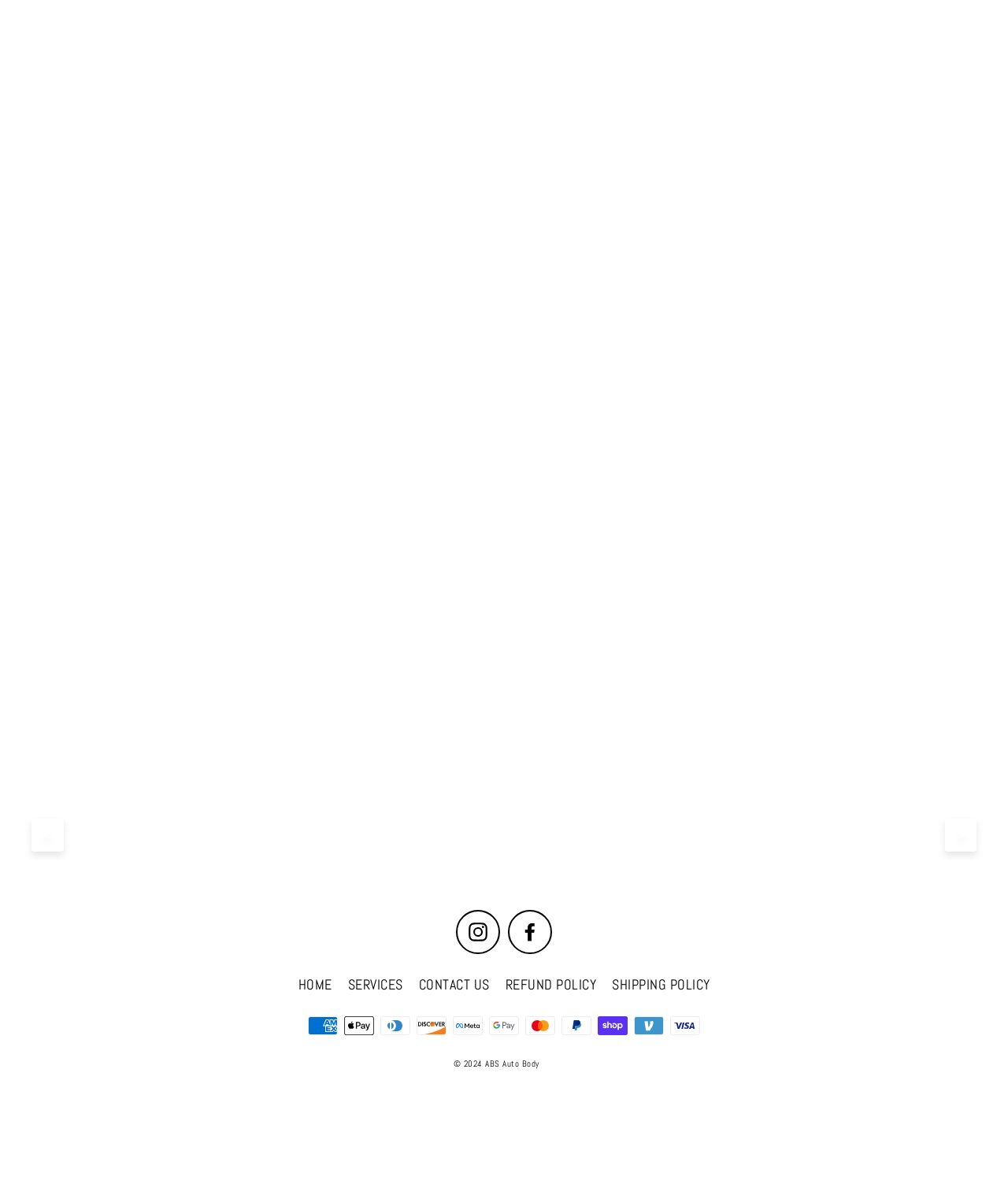What is the price of M-SPORT STYLE REAR BUMPER?
Answer the question with just one word or phrase using the image.

¥4,049.00